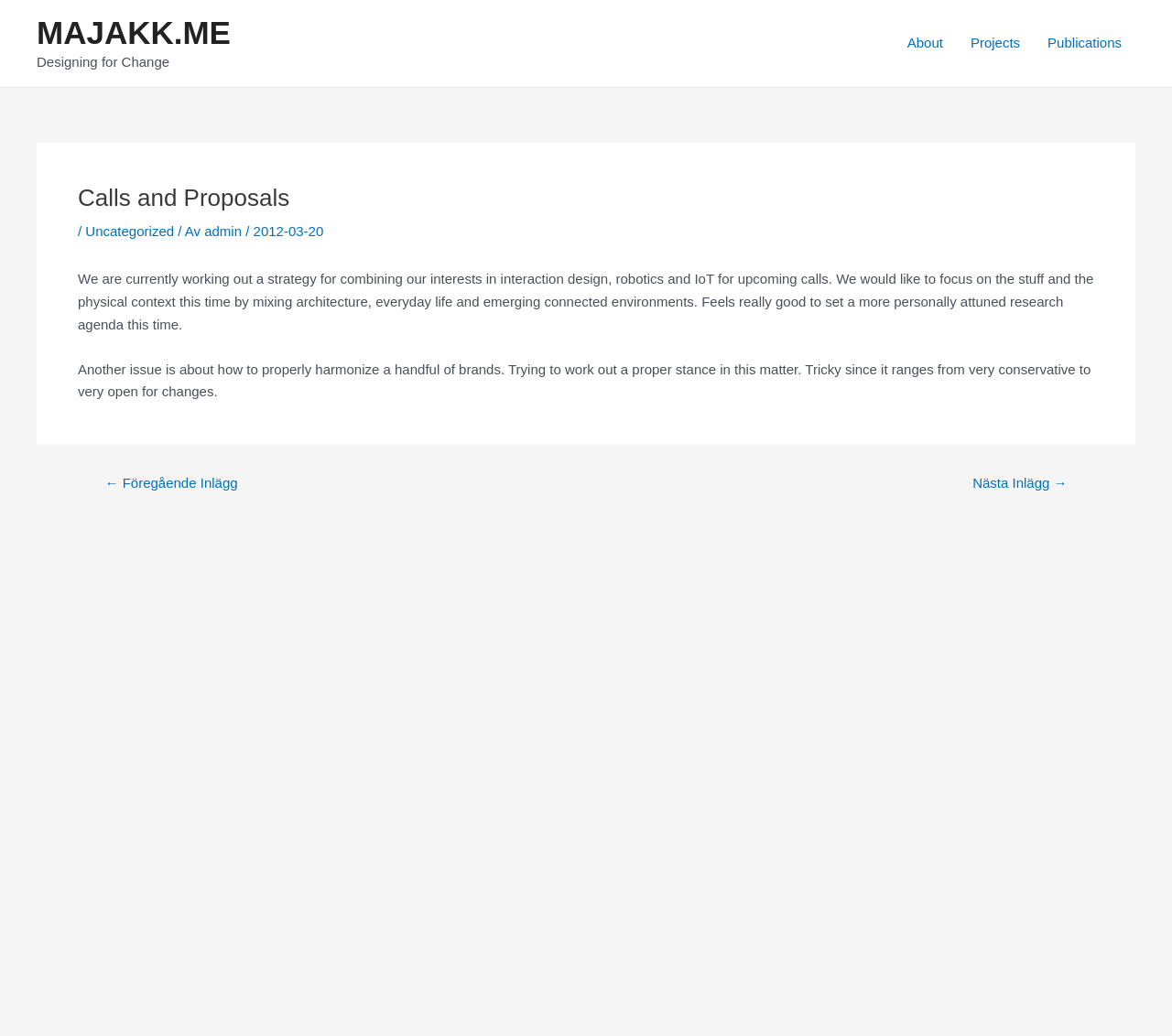Give a comprehensive overview of the webpage, including key elements.

The webpage is titled "Calls and Proposals – MAJAKK.ME" and has a prominent link to "MAJAKK.ME" at the top left corner. Below this link, there is a static text "Designing for Change". 

On the top right side, there is a navigation menu with three links: "About", "Projects", and "Publications". 

The main content of the webpage is divided into two sections. The first section is an article with a heading "Calls and Proposals" at the top, followed by a series of static texts and links. The heading is accompanied by a link to "Uncategorized" and another link to "admin". There is also a date "2012-03-20" displayed. 

Below the heading, there are two paragraphs of static text. The first paragraph discusses the strategy for combining interests in interaction design, robotics, and IoT for upcoming calls. The second paragraph talks about harmonizing multiple brands and finding a proper stance on the matter.

At the bottom of the page, there is another navigation menu with two links: "← Föregående Inlägg" (Previous Post) and "Nästa Inlägg →" (Next Post).